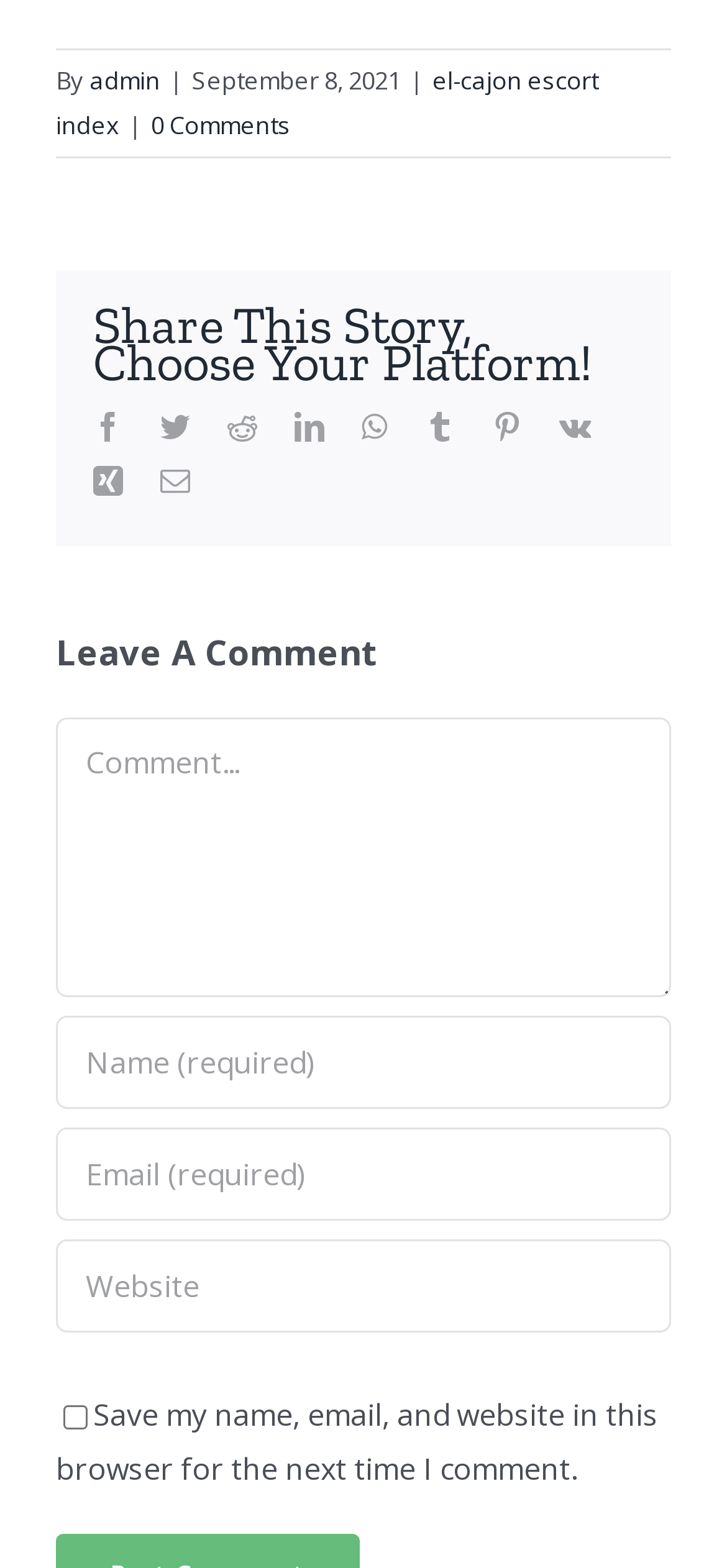What is the date of the article?
Kindly give a detailed and elaborate answer to the question.

The date of the article can be found in the top section of the webpage, where it is written as 'September 8, 2021'.